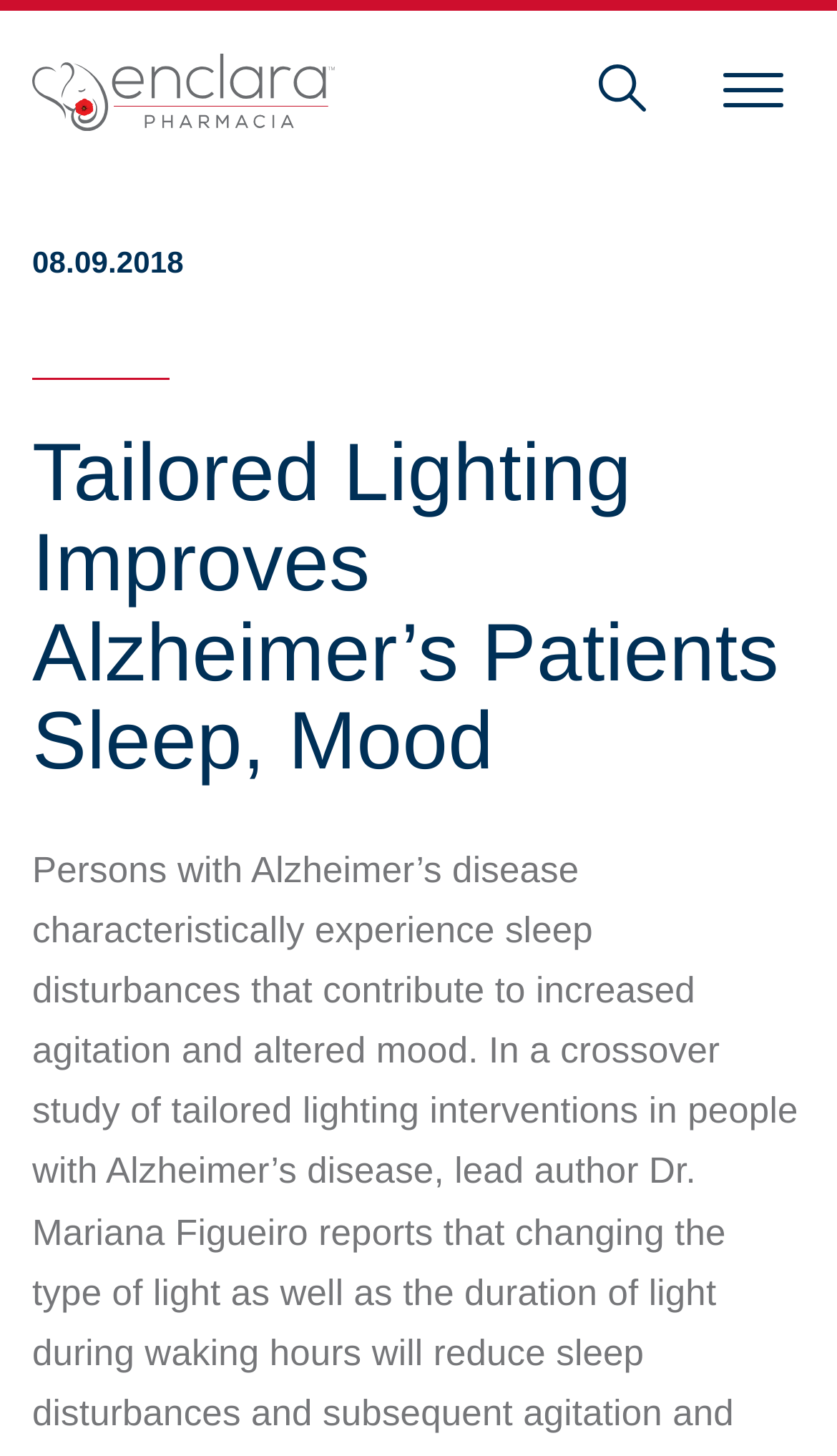Determine the bounding box coordinates for the UI element described. Format the coordinates as (top-left x, top-left y, bottom-right x, bottom-right y) and ensure all values are between 0 and 1. Element description: alt="Enclara Pharmacia"

[0.038, 0.036, 0.4, 0.091]